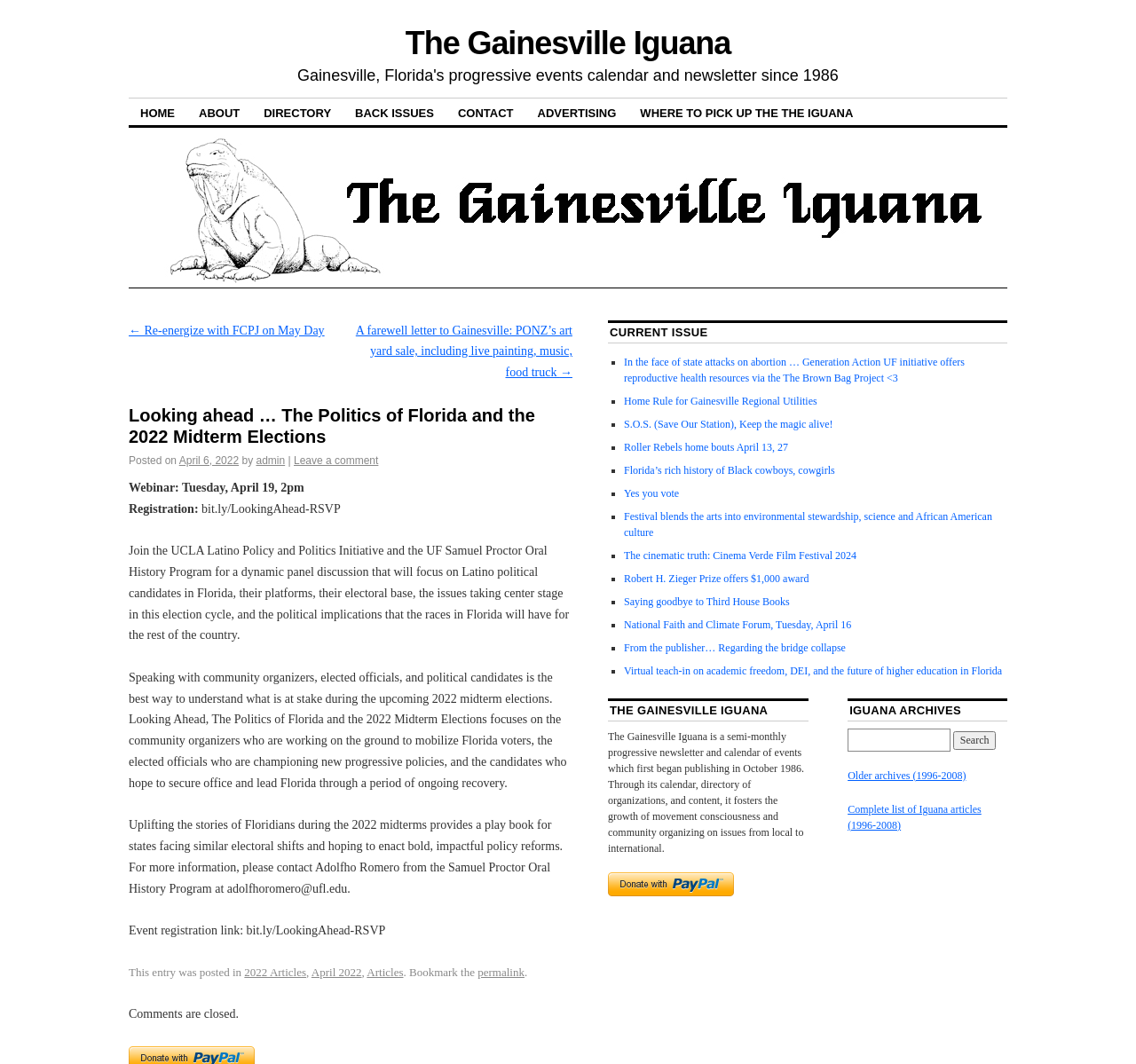Pinpoint the bounding box coordinates of the element to be clicked to execute the instruction: "Click the 'DIRECTORY' link".

[0.222, 0.093, 0.302, 0.117]